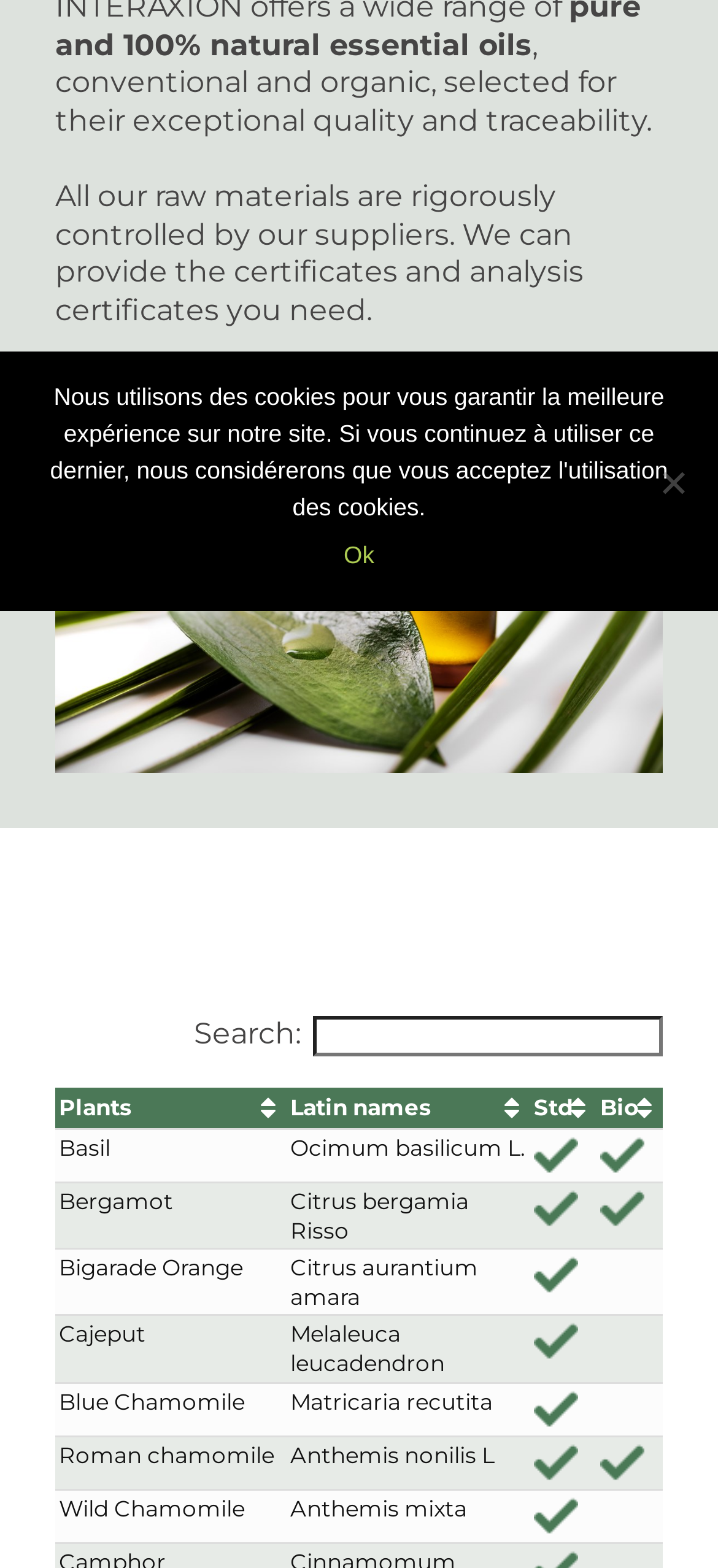Please specify the bounding box coordinates in the format (top-left x, top-left y, bottom-right x, bottom-right y), with values ranging from 0 to 1. Identify the bounding box for the UI component described as follows: Std

[0.739, 0.694, 0.831, 0.72]